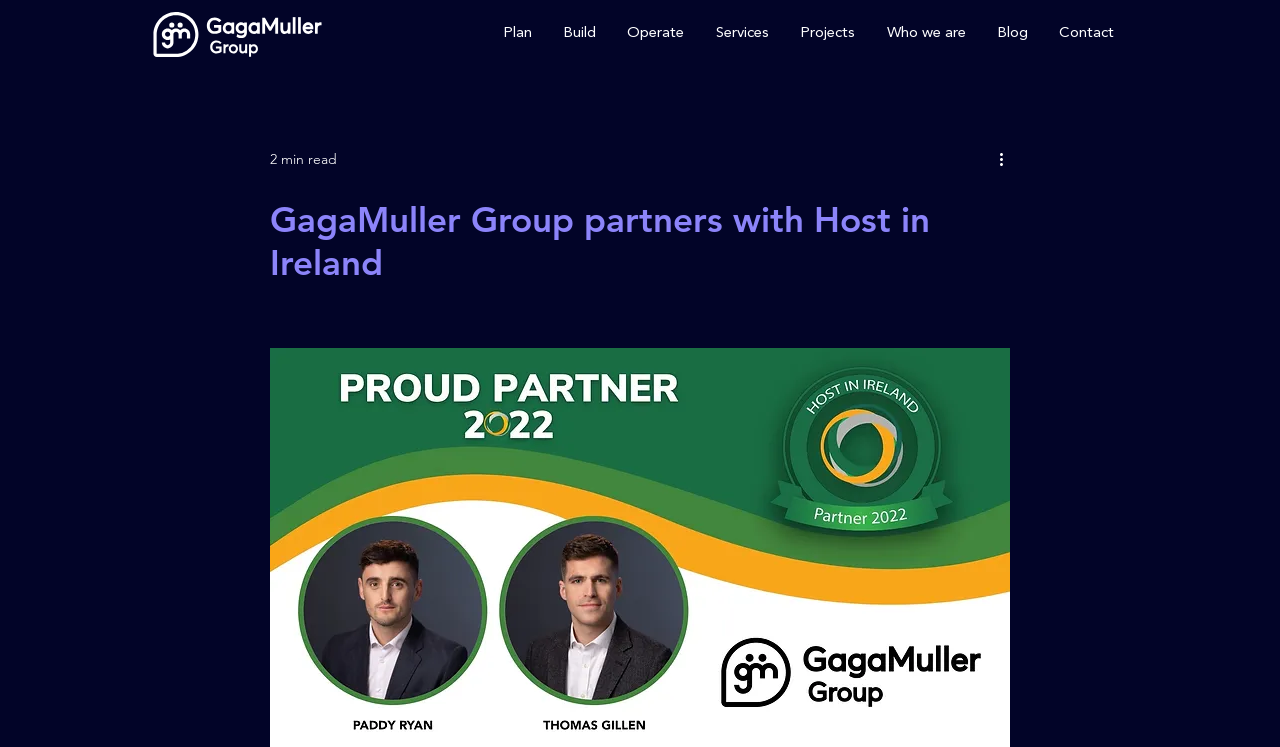Answer the question in a single word or phrase:
What is the name of the company partnering with Host in Ireland?

GagaMuller Group